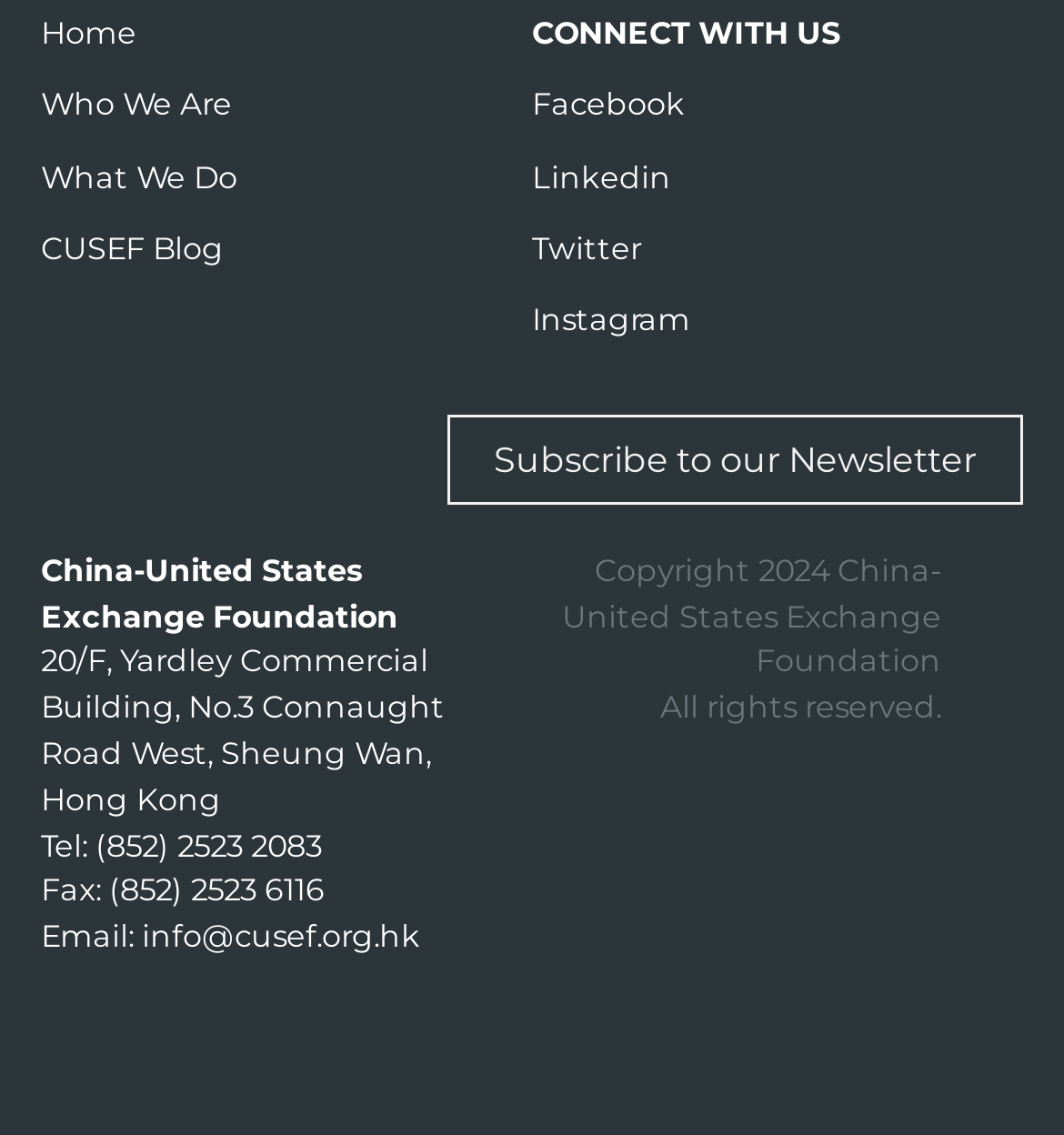Please provide a brief answer to the following inquiry using a single word or phrase:
How many social media links are available?

4